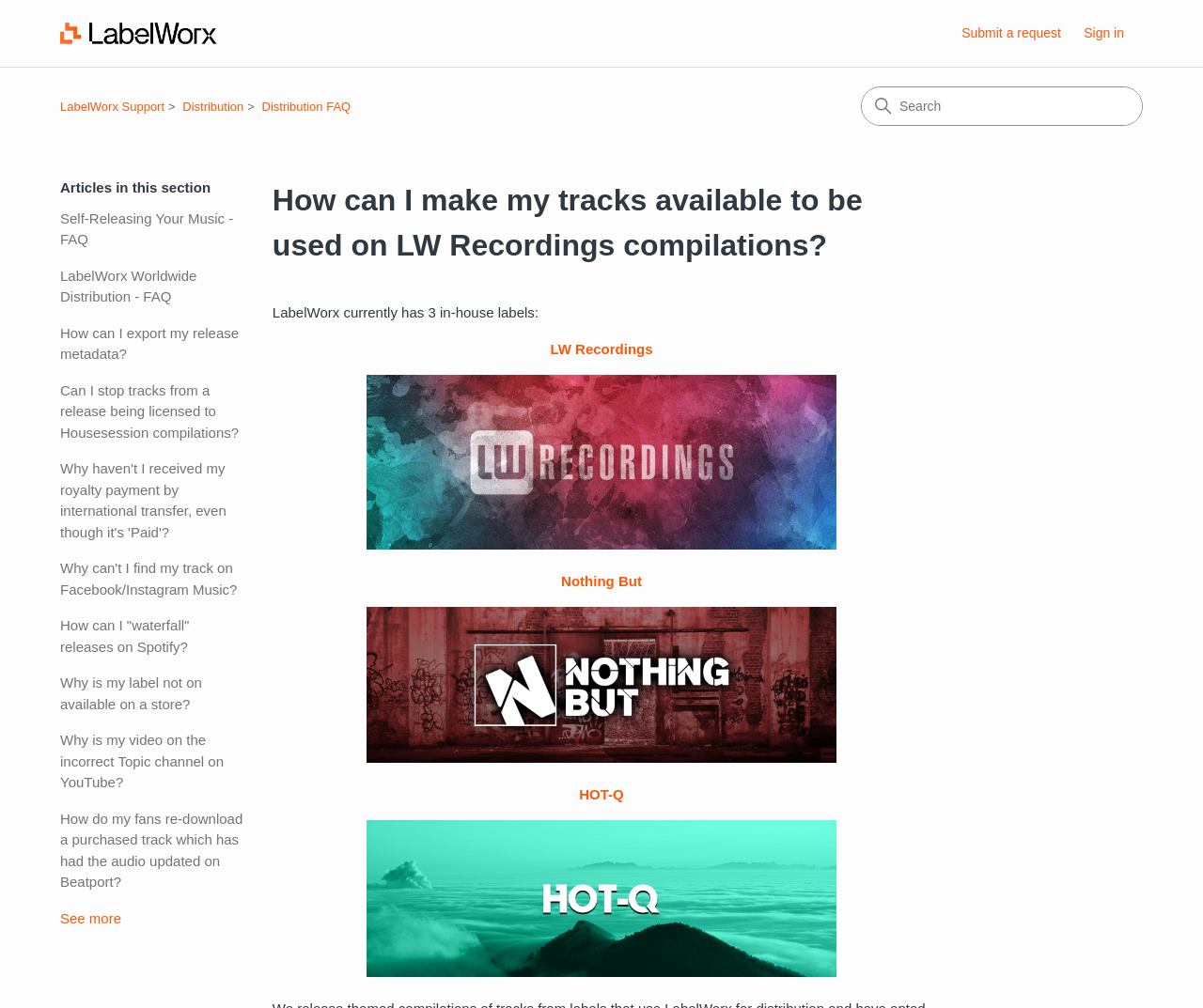Extract the primary header of the webpage and generate its text.

How can I make my tracks available to be used on LW Recordings compilations?